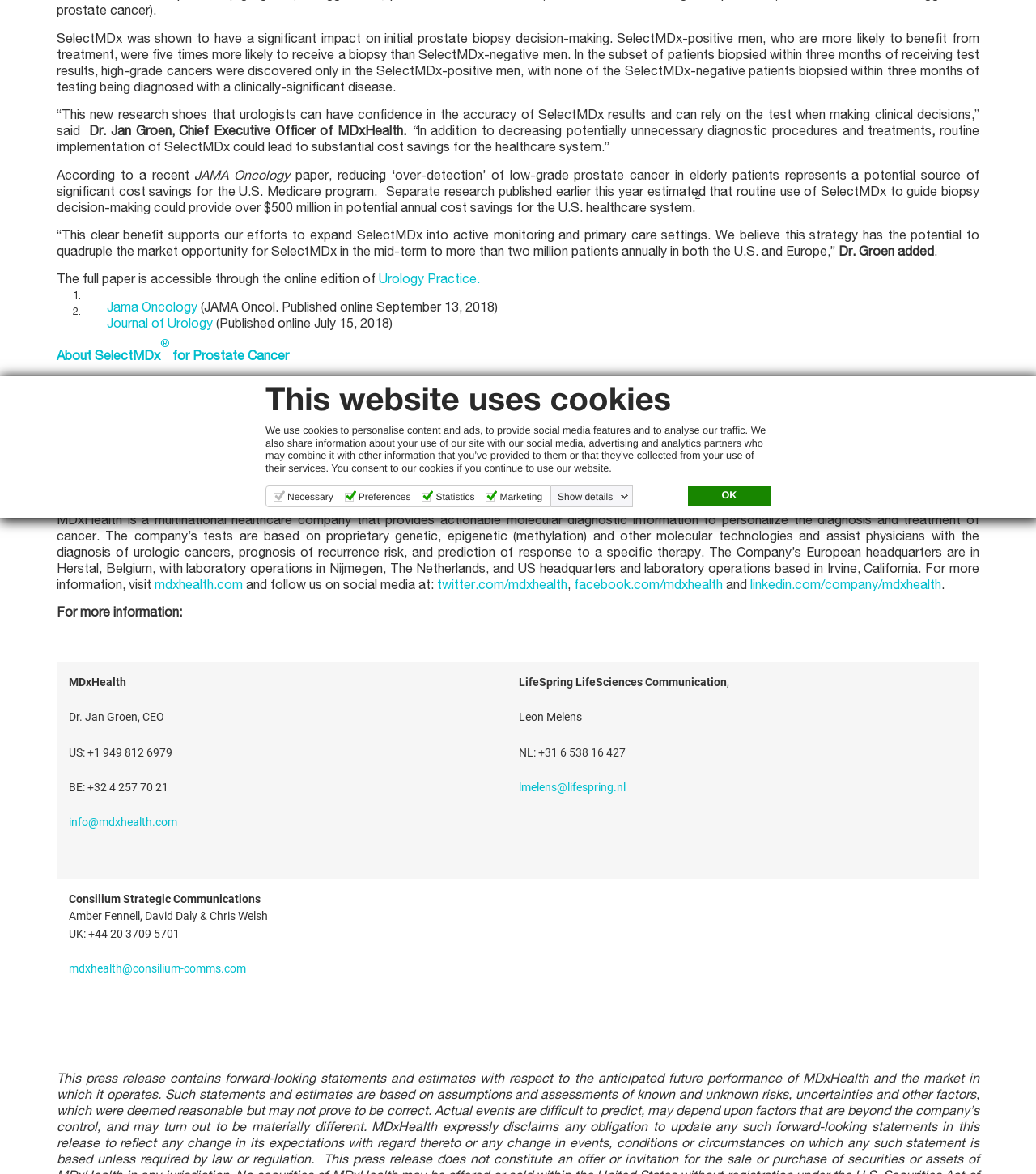Please locate the UI element described by "mdxhealth.com" and provide its bounding box coordinates.

[0.149, 0.494, 0.234, 0.505]